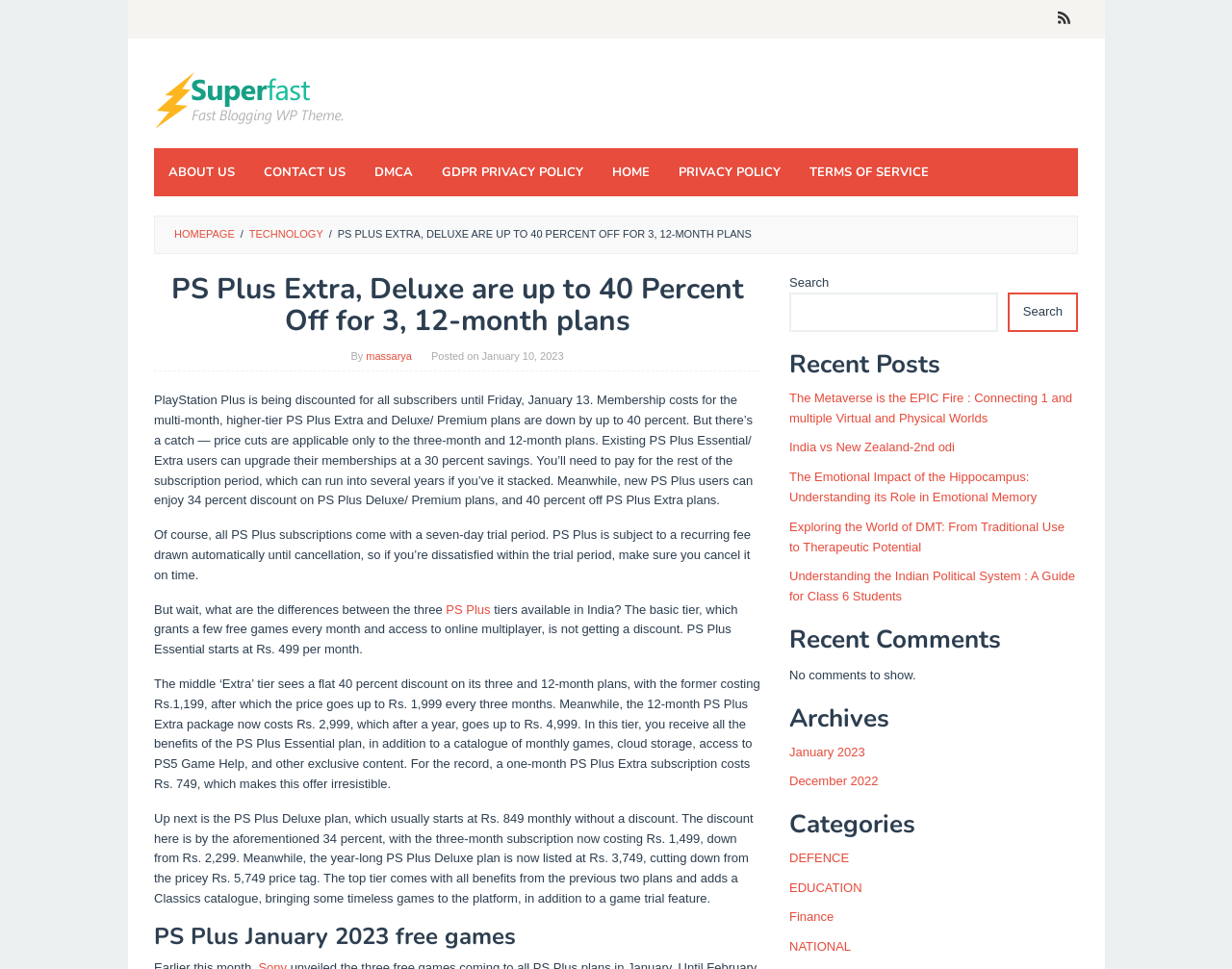Locate the bounding box coordinates of the clickable area needed to fulfill the instruction: "Check Archives for January 2023".

[0.641, 0.768, 0.702, 0.783]